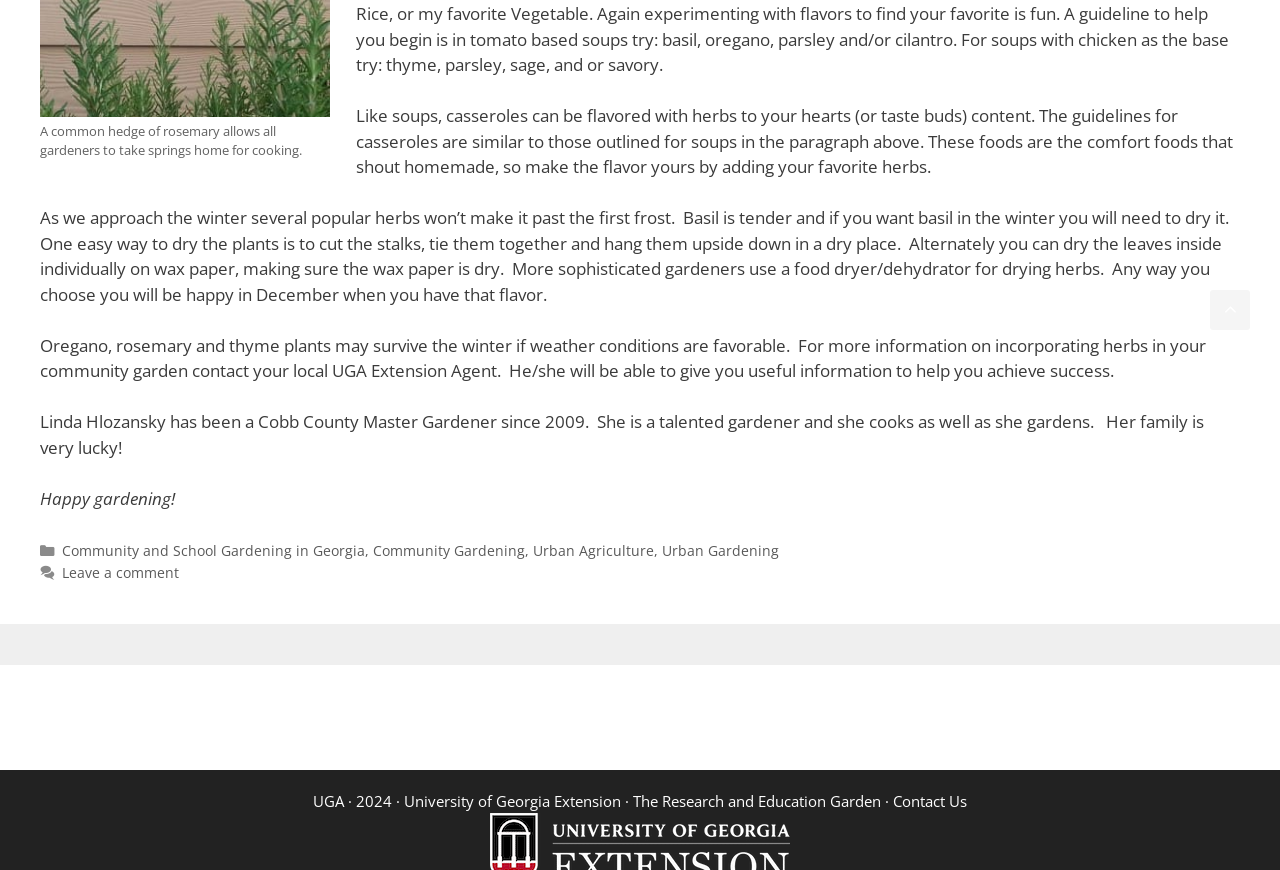Could you find the bounding box coordinates of the clickable area to complete this instruction: "Click the link to Urban Agriculture"?

[0.416, 0.622, 0.511, 0.644]